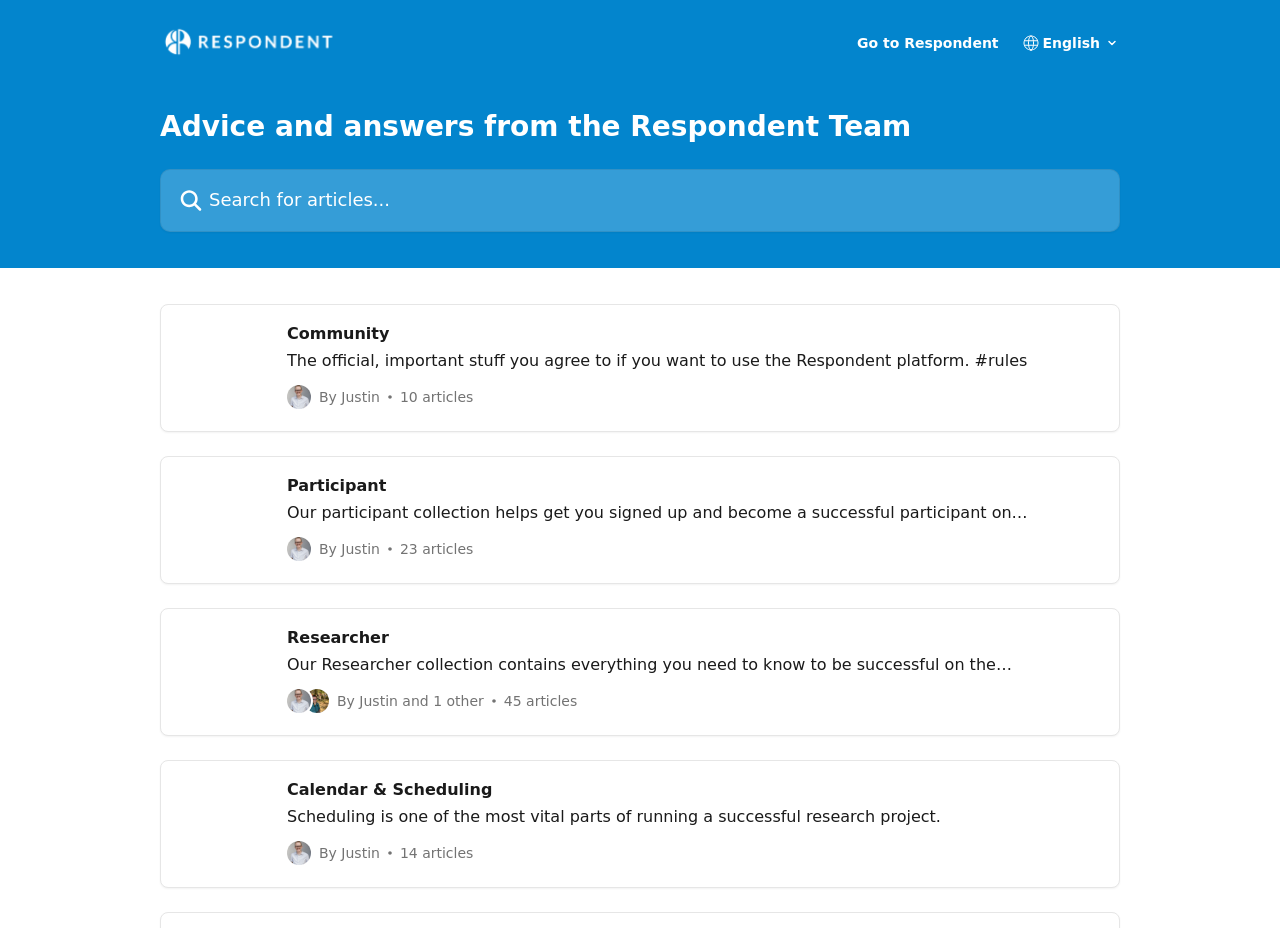Give a detailed account of the webpage's layout and content.

The webpage is the Respondent Help Center, which appears to be a knowledge base or support center for the Respondent platform. At the top, there is a header section with a logo and a link to "Go to Respondent" on the right side. Below the header, there is a heading that reads "Advice and answers from the Respondent Team". 

On the left side, there is a search bar with a magnifying glass icon, allowing users to search for articles. Below the search bar, there are four main sections, each with a heading and a brief description. The sections are "Community", "Participant", "Researcher", and "Calendar & Scheduling". Each section has an image of an avatar, presumably of the author, and a count of the number of articles in that section. The sections are stacked vertically, with the "Community" section at the top and the "Calendar & Scheduling" section at the bottom.